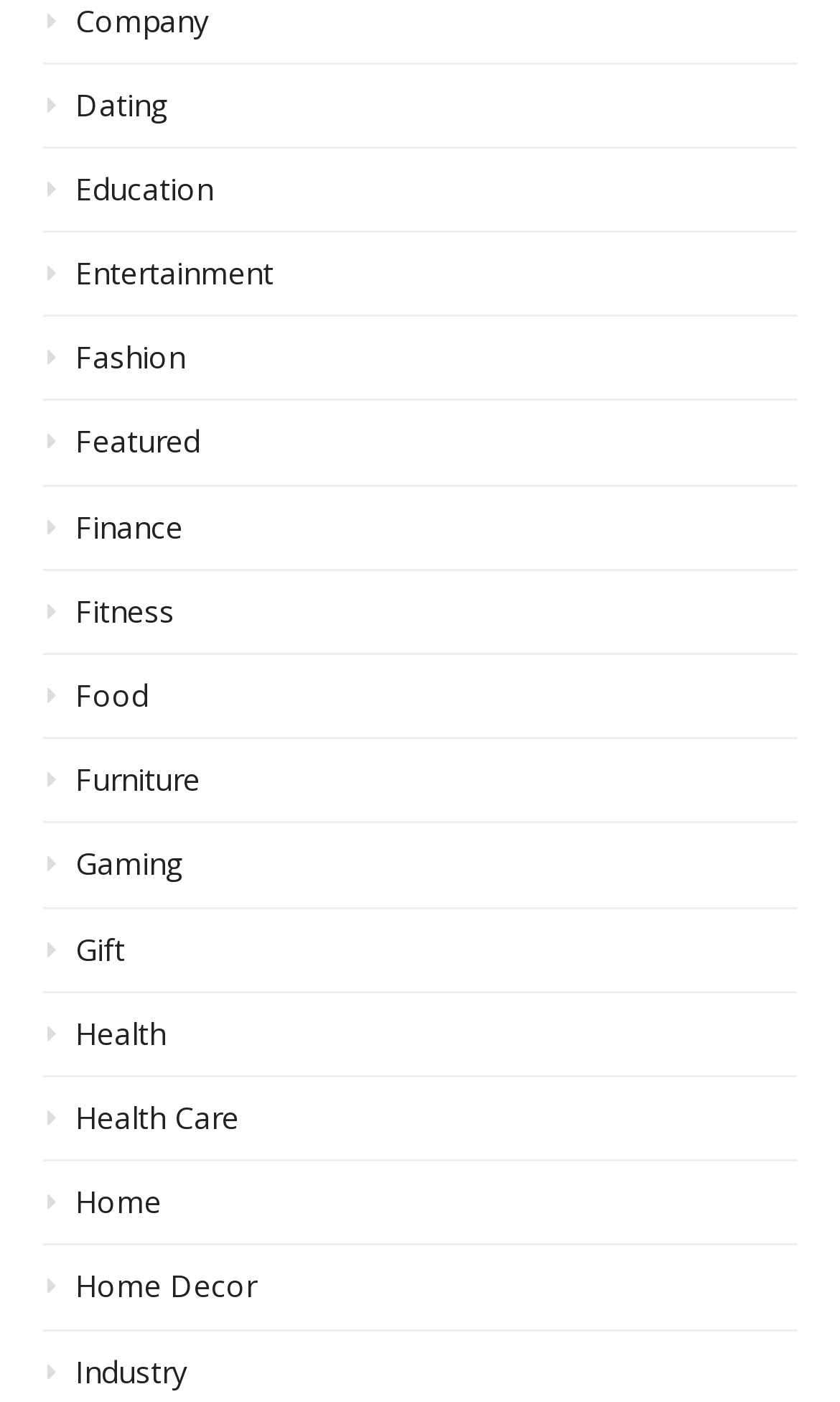Answer with a single word or phrase: 
What categories are available on this website?

Multiple categories